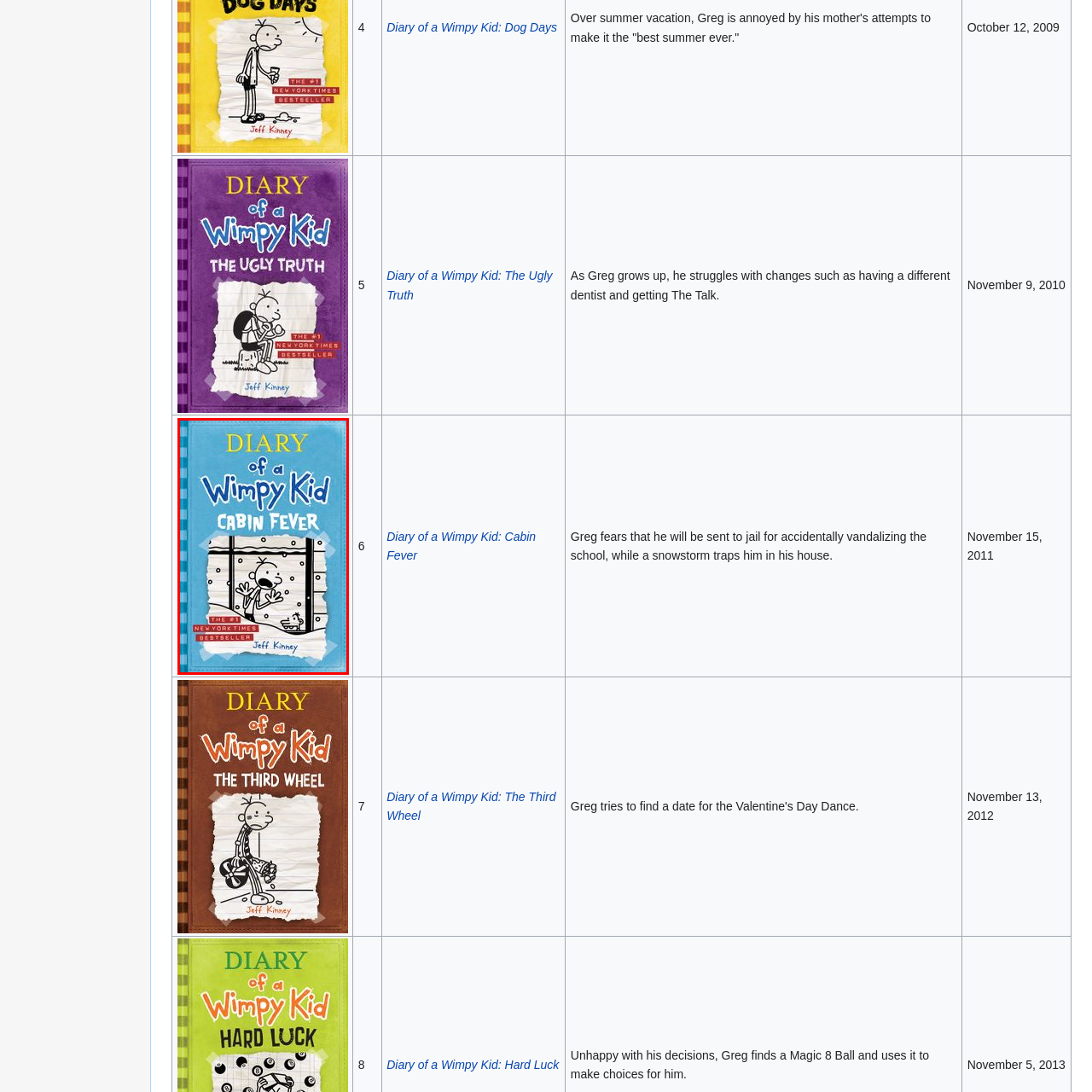What is the indication of the book's popularity?
Study the image highlighted with a red bounding box and respond to the question with a detailed answer.

The indication of the book's popularity is the notation '#1 New York Times Bestseller' at the bottom of the cover, which suggests that the book has been a bestseller according to the New York Times.